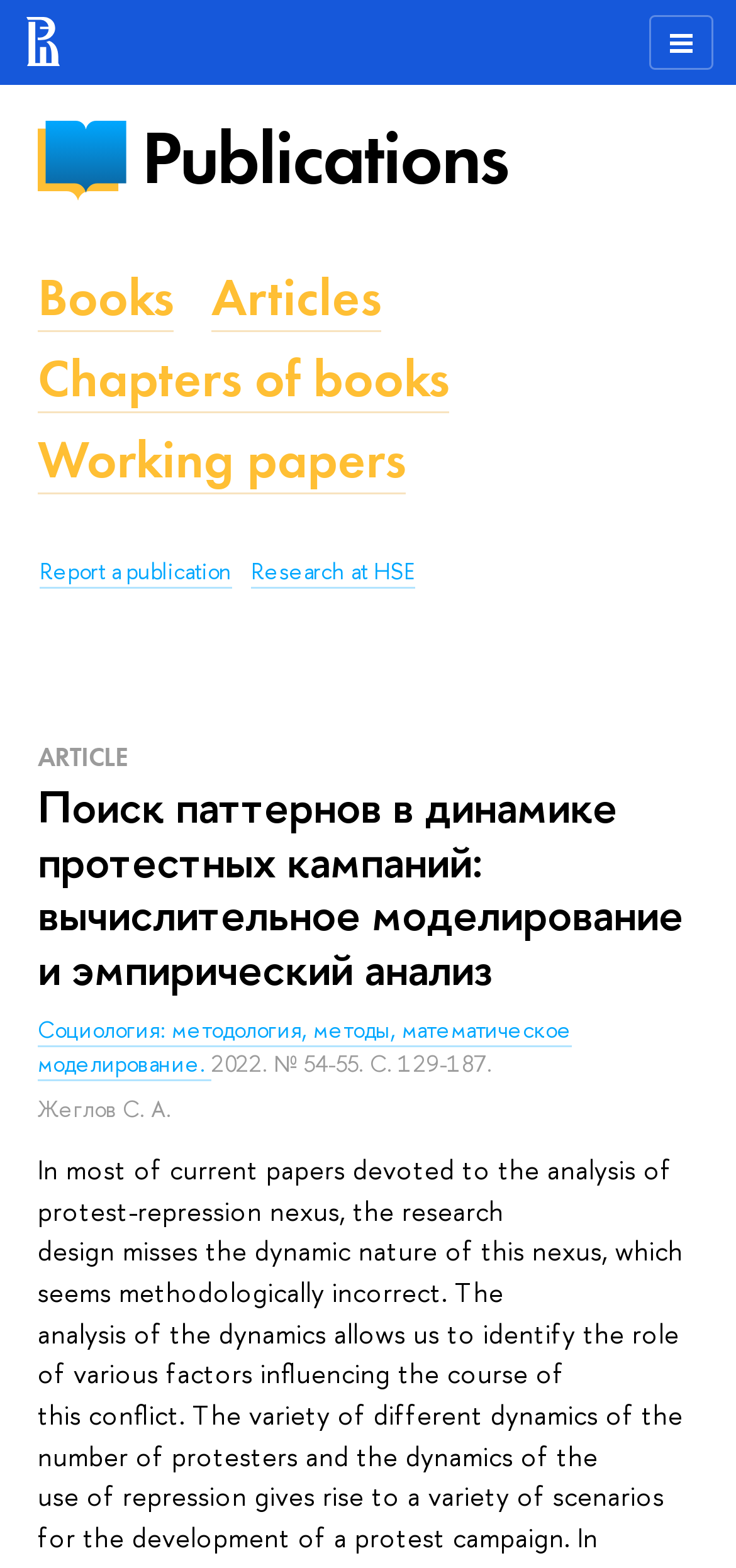Determine the bounding box coordinates of the clickable element to achieve the following action: 'Click the 'Articles' link'. Provide the coordinates as four float values between 0 and 1, formatted as [left, top, right, bottom].

[0.287, 0.168, 0.518, 0.211]